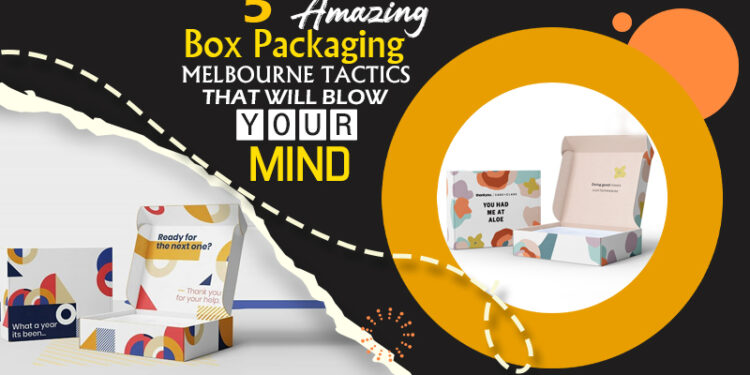Thoroughly describe everything you see in the image.

The image showcases a creative and eye-catching design emphasizing "5 Amazing Box Packaging Melbourne Tactics That Will Blow Your Mind." It features two colorful boxes prominently displayed against a vibrant black backdrop adorned with playful graphic elements. The left box, adorned with bold geometric patterns, includes the text "Ready for the next one?" while the right box presents an engaging message: "YOU HAD ME AT ALOE," enhancing its appeal. This illustration effectively highlights modern packaging strategies that elevate product presentation, inviting viewers to explore innovative packaging solutions from Melbourne.